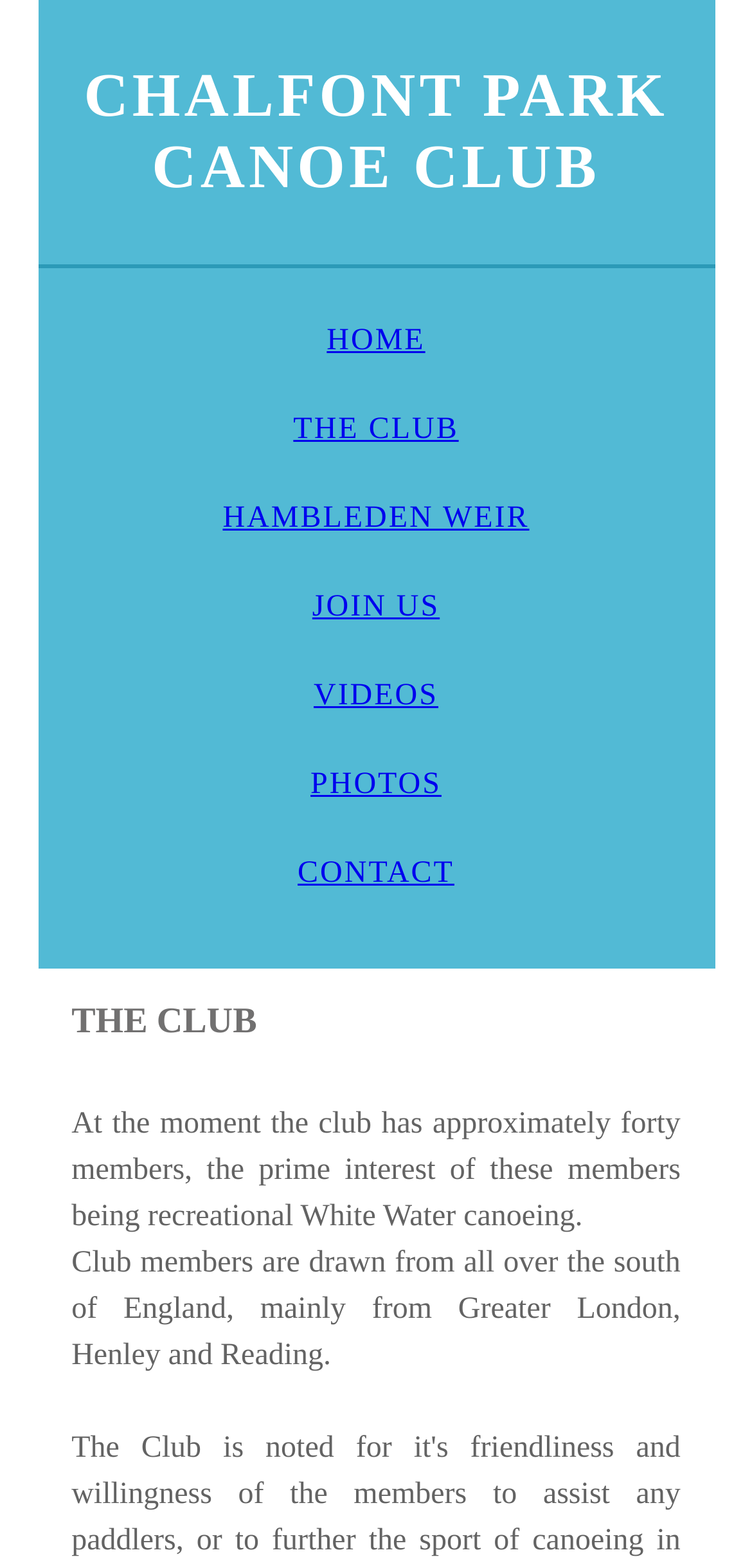What is the name of the weir mentioned on the webpage? Refer to the image and provide a one-word or short phrase answer.

Hambleden Weir